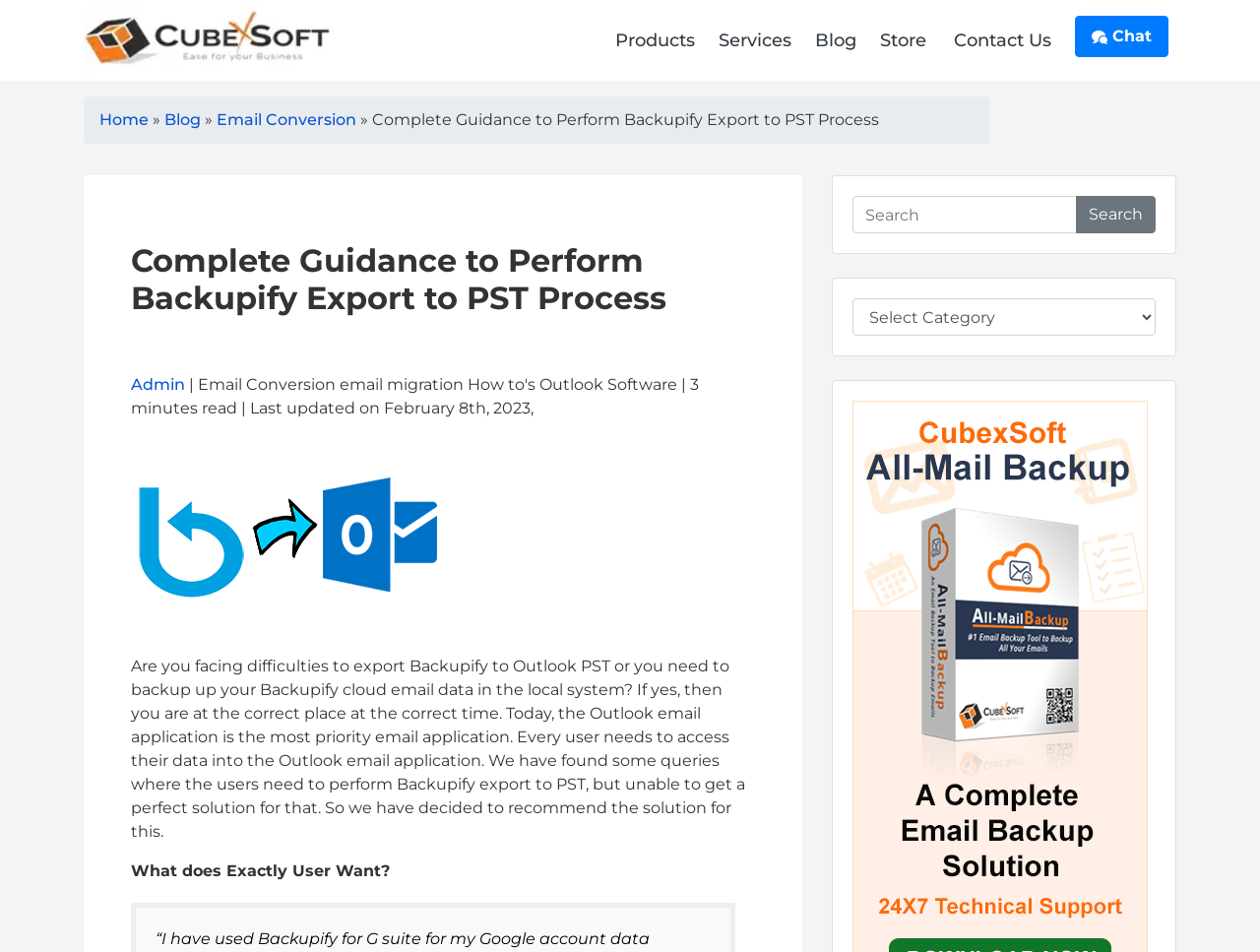Please identify the bounding box coordinates of the element that needs to be clicked to execute the following command: "Read the blog post about Backupify export to PST". Provide the bounding box using four float numbers between 0 and 1, formatted as [left, top, right, bottom].

[0.104, 0.69, 0.591, 0.883]